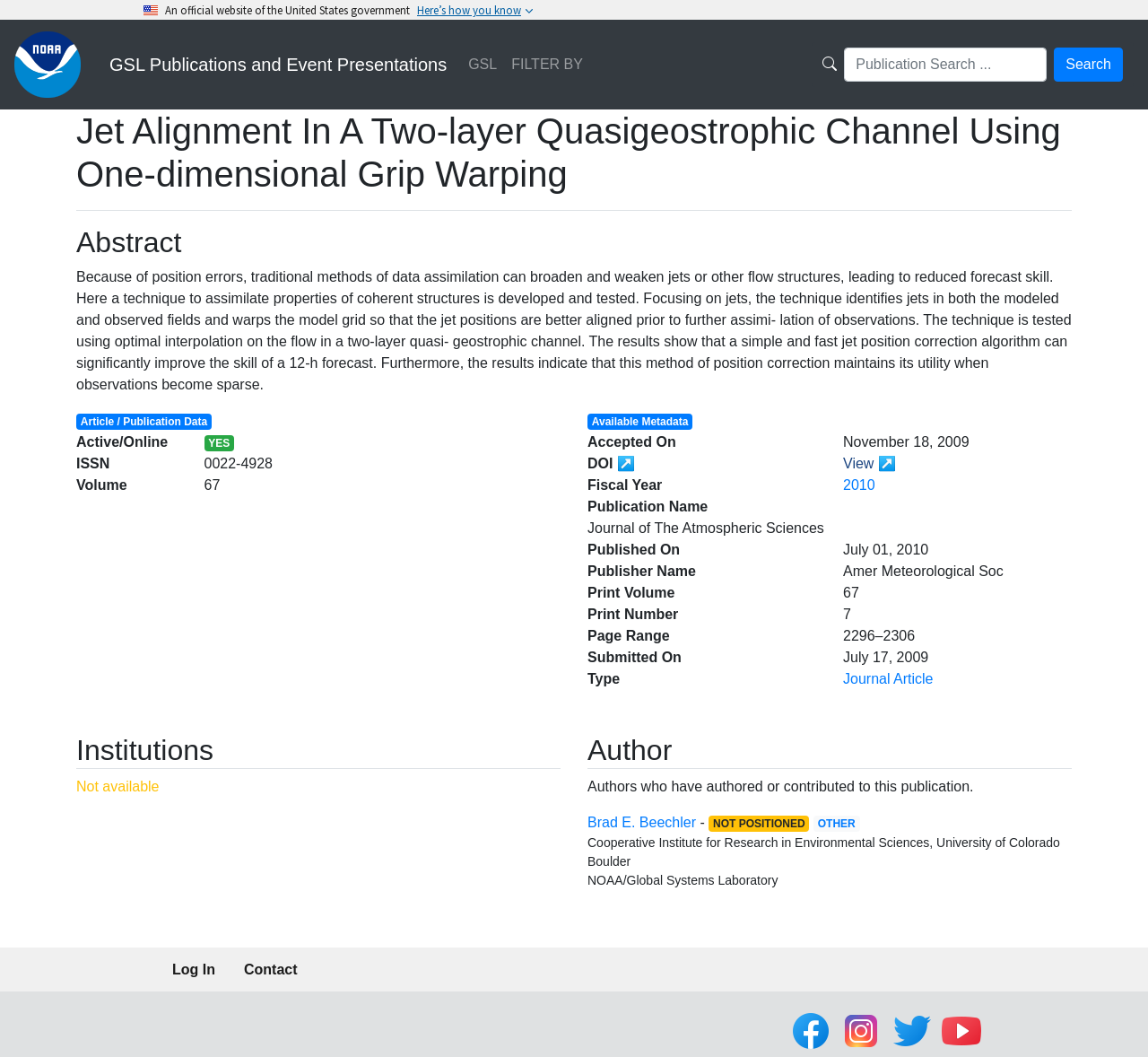What is the name of the institution affiliated with the author?
Please answer the question as detailed as possible.

I found the answer by looking at the 'Author' section, which is located below the 'Institutions' section. The text 'Cooperative Institute for Research in Environmental Sciences, University of Colorado Boulder' is listed as one of the institutions affiliated with the author.